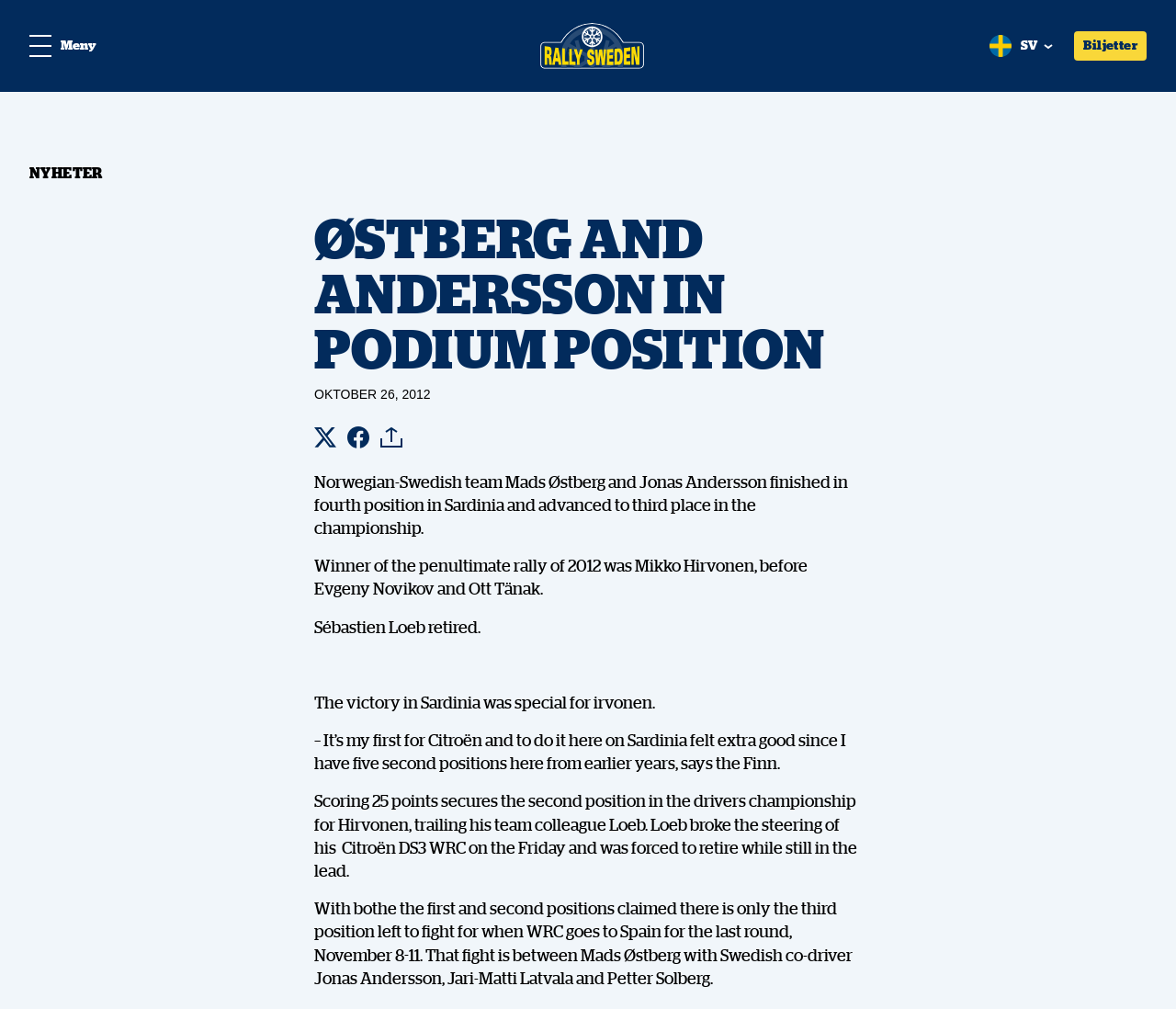Determine the bounding box coordinates for the element that should be clicked to follow this instruction: "Click on the 'Menu Meny' link". The coordinates should be given as four float numbers between 0 and 1, in the format [left, top, right, bottom].

[0.025, 0.035, 0.082, 0.056]